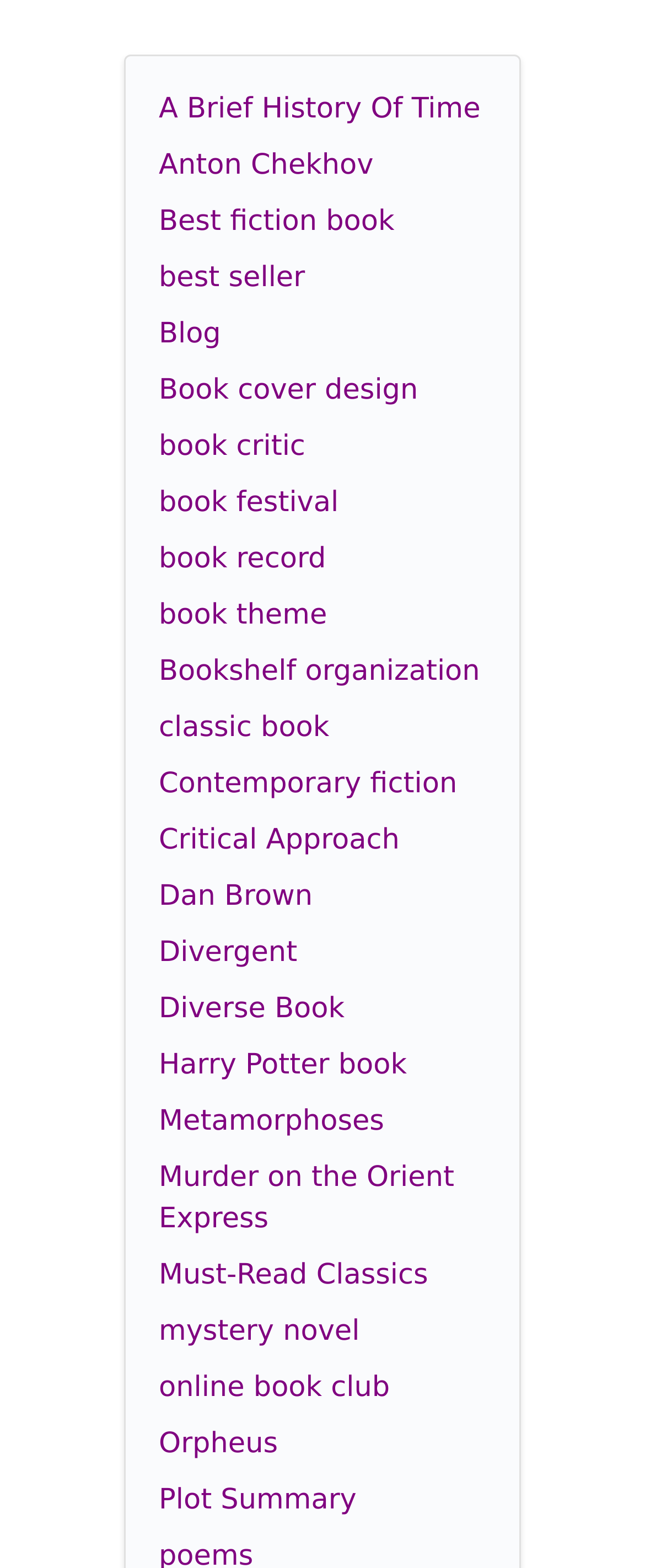Please specify the bounding box coordinates for the clickable region that will help you carry out the instruction: "Learn about 'Book cover design'".

[0.246, 0.238, 0.648, 0.259]